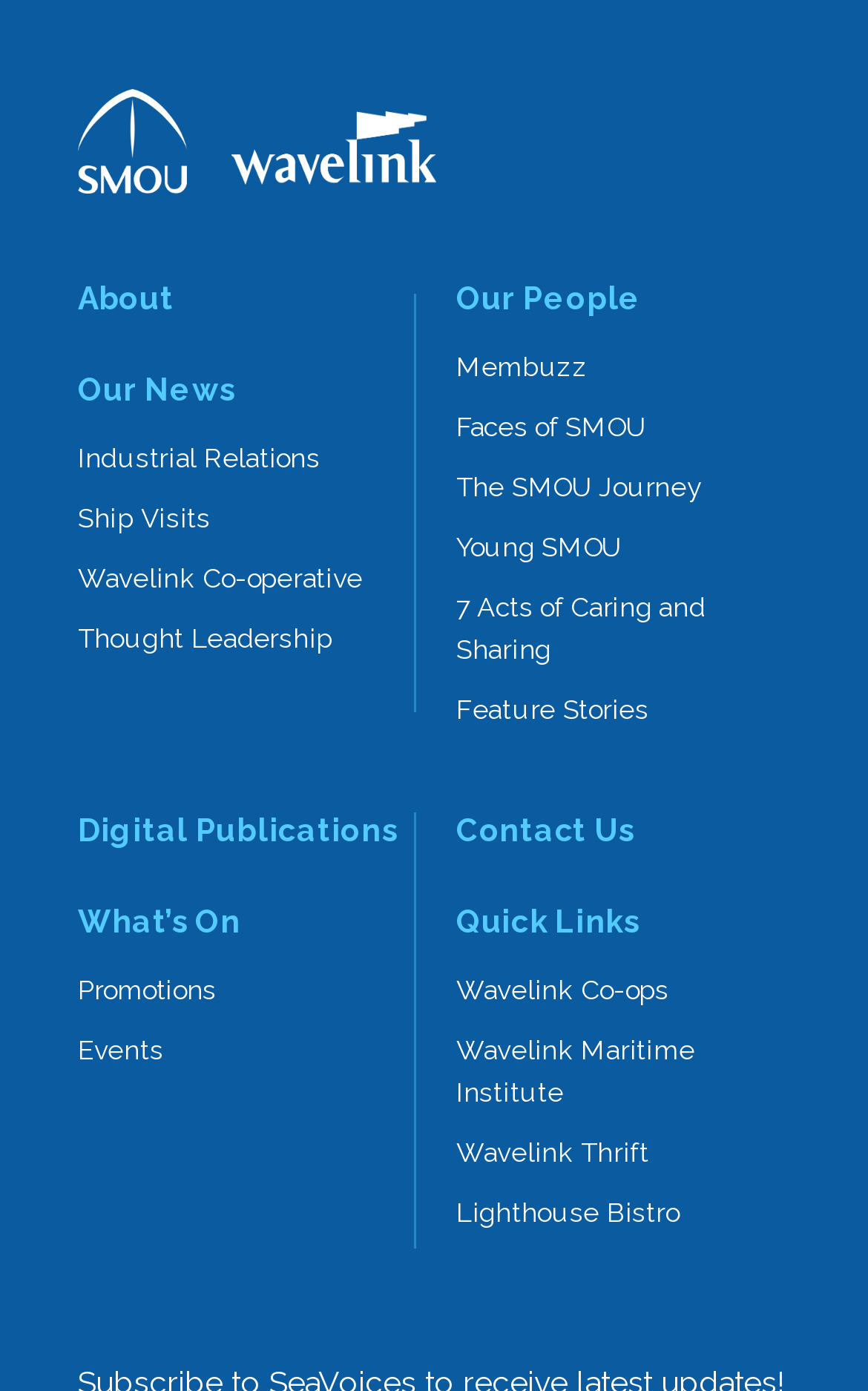Please specify the bounding box coordinates of the clickable region necessary for completing the following instruction: "View About page". The coordinates must consist of four float numbers between 0 and 1, i.e., [left, top, right, bottom].

[0.09, 0.202, 0.474, 0.227]